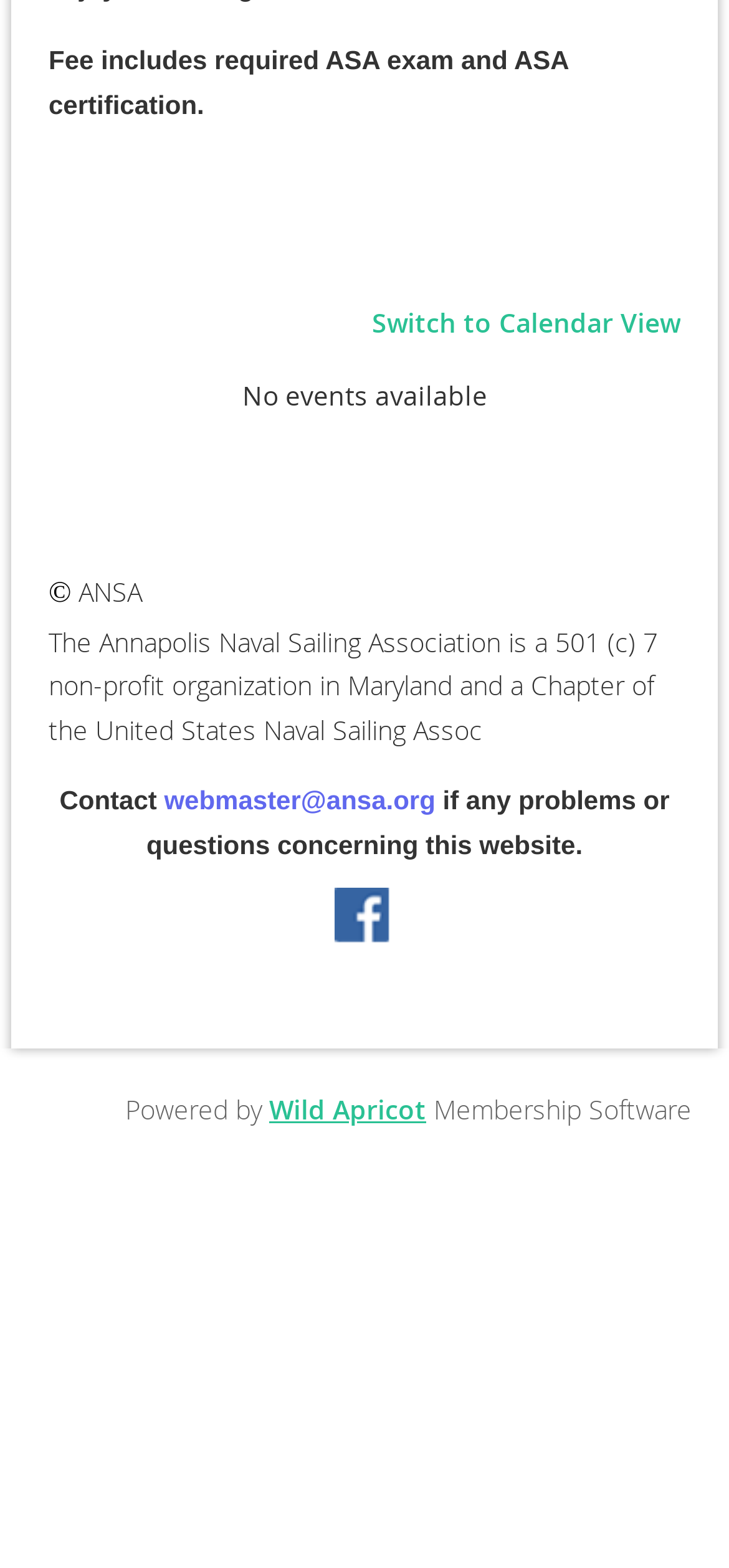Using the information in the image, give a comprehensive answer to the question: 
What is the name of the organization?

I found the name of the organization by looking at the StaticText element with the text 'The Annapolis Naval Sailing Association is a 501 (c) 7 non-profit organization in Maryland and a Chapter of the United States Naval Sailing Assoc' which indicates that the organization is the Annapolis Naval Sailing Association.